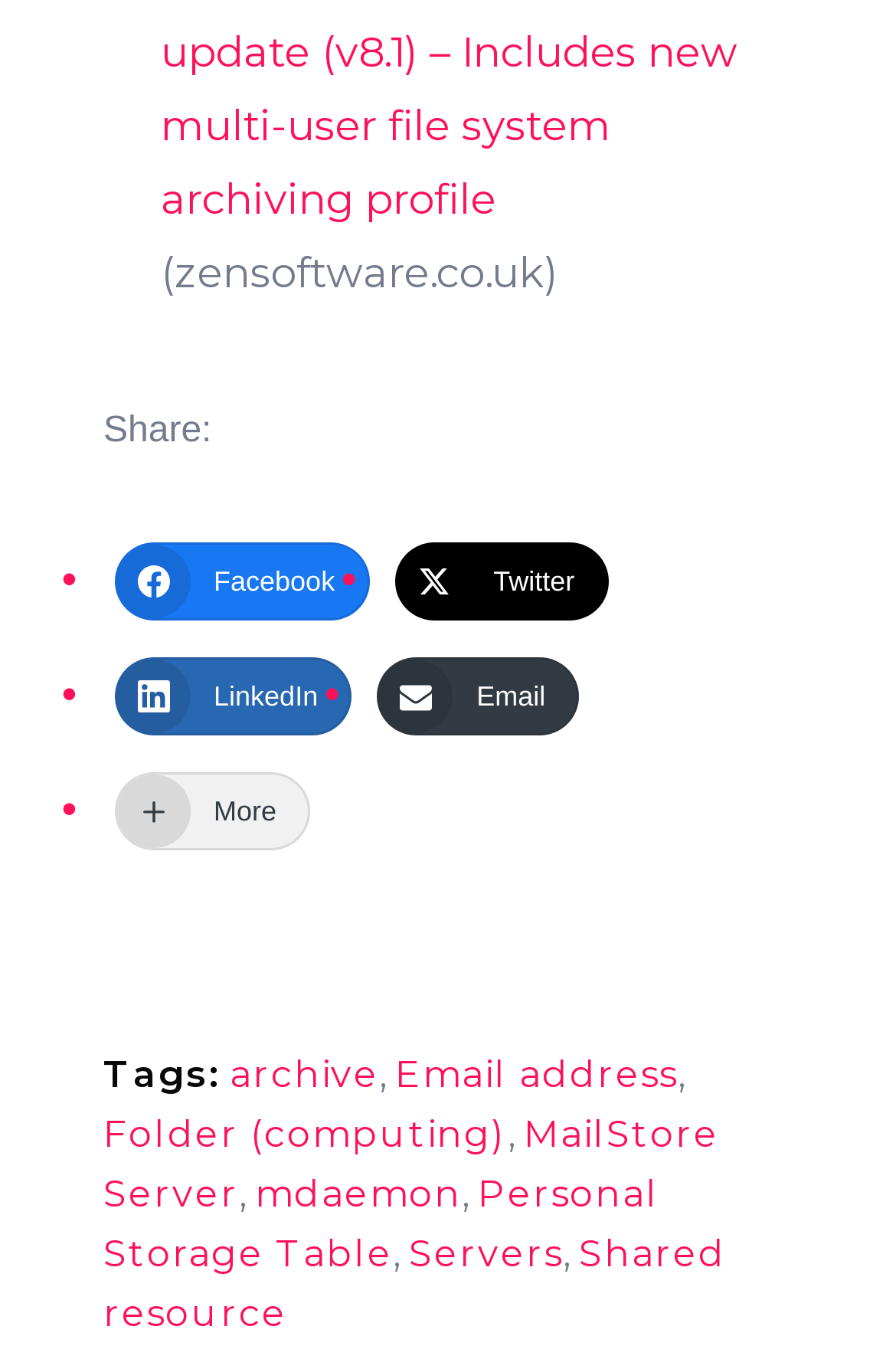Using the description "MailStore Server", locate and provide the bounding box of the UI element.

[0.115, 0.819, 0.803, 0.895]